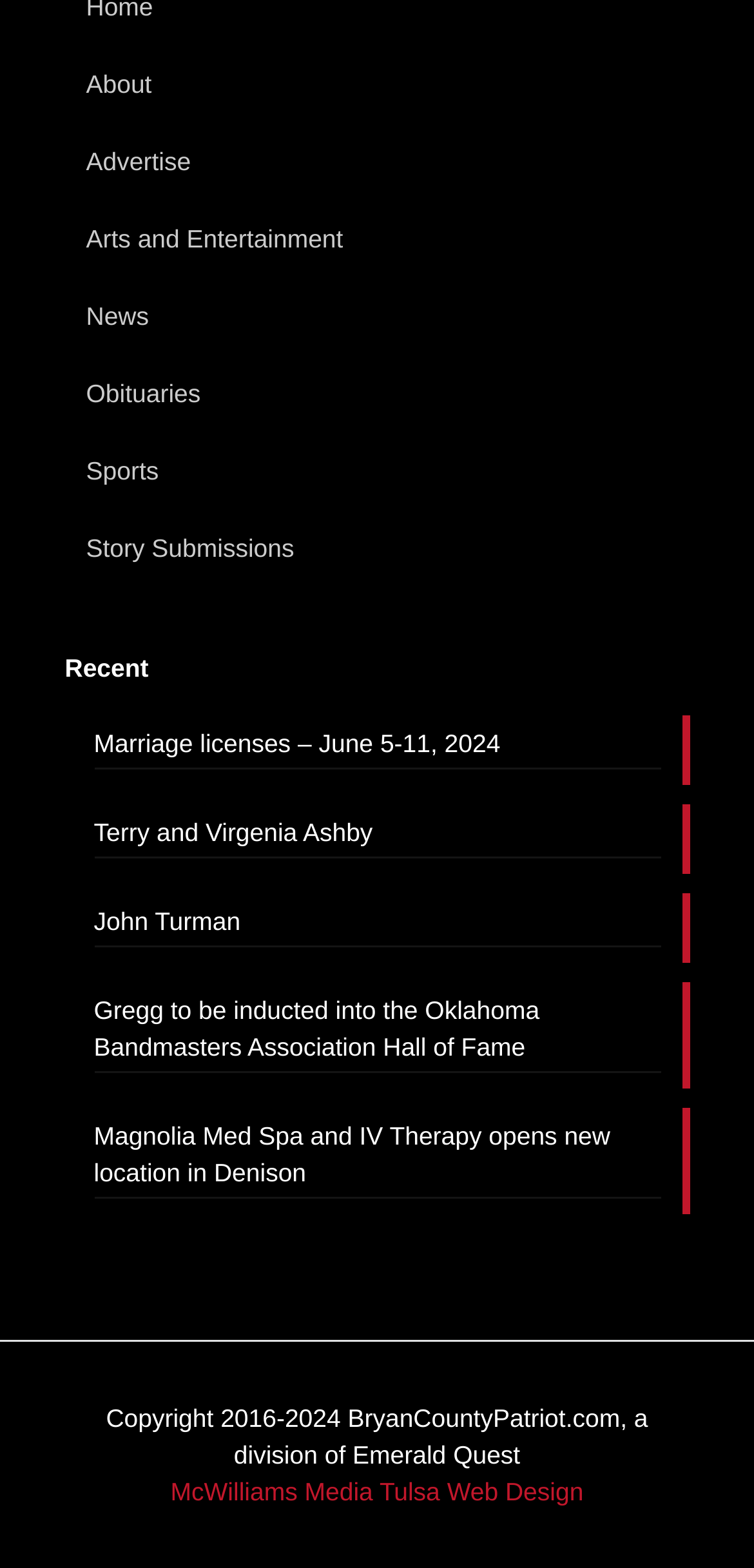Determine the bounding box coordinates of the region I should click to achieve the following instruction: "Read recent news". Ensure the bounding box coordinates are four float numbers between 0 and 1, i.e., [left, top, right, bottom].

[0.086, 0.414, 0.914, 0.438]